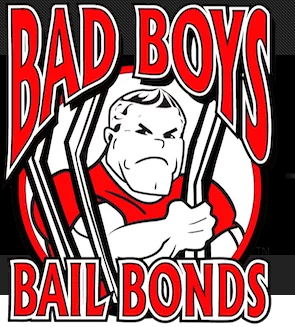What color is the character's attire? Analyze the screenshot and reply with just one word or a short phrase.

Red